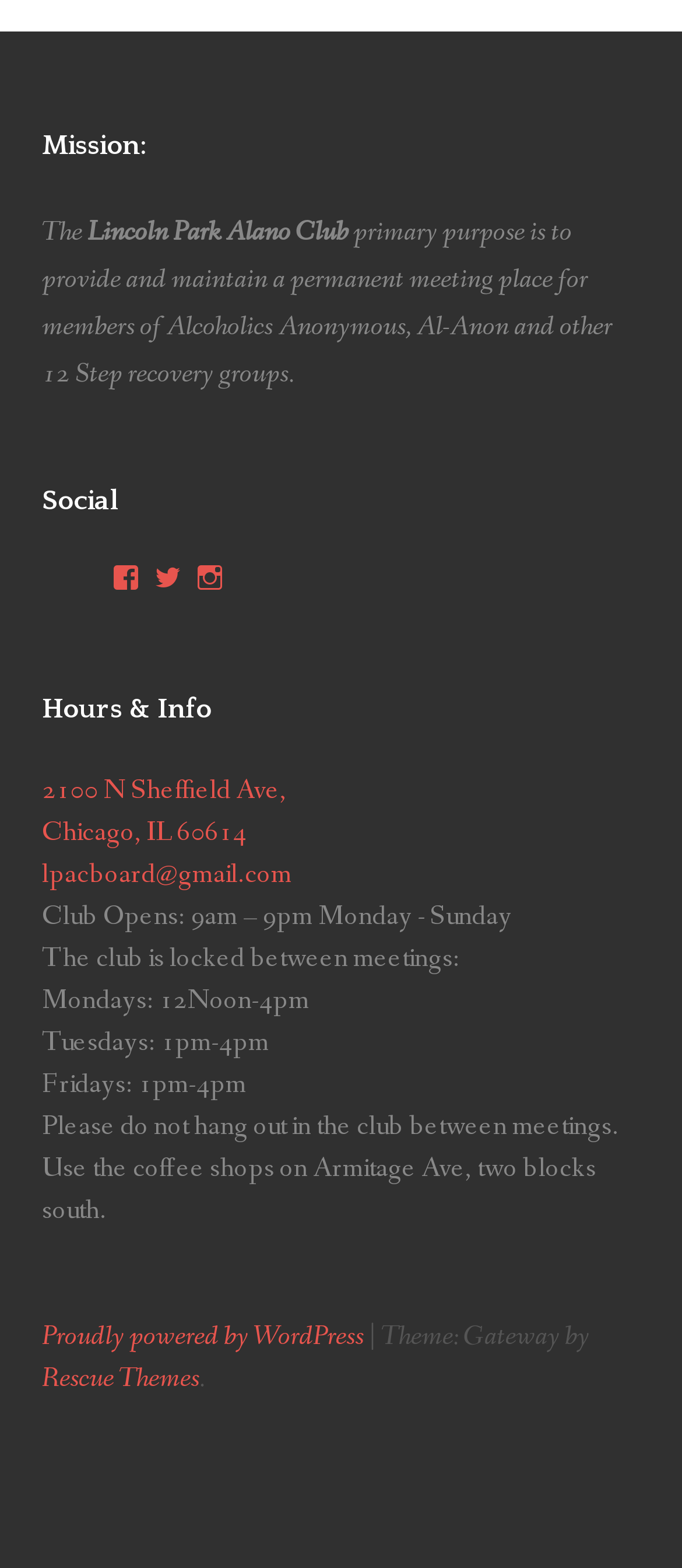With reference to the image, please provide a detailed answer to the following question: What social media platforms does the club have a presence on?

The social media platforms that the Lincoln Park Alano Club has a presence on can be determined by looking at the links under the 'Social' heading, which include links to the club's profiles on Facebook, Twitter, and Instagram.